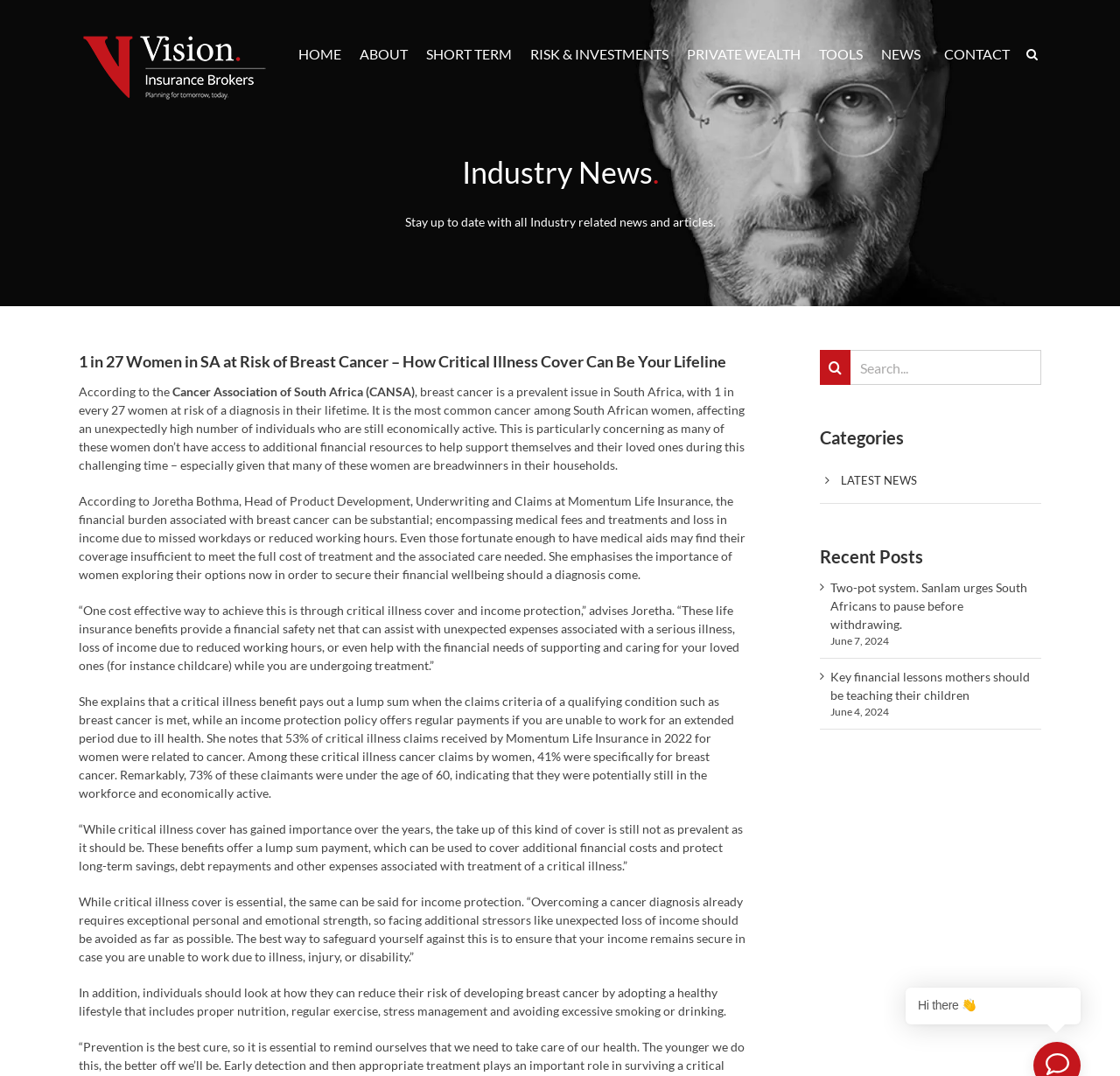Find the bounding box coordinates of the clickable region needed to perform the following instruction: "Click the 'Momentum' link". The coordinates should be provided as four float numbers between 0 and 1, i.e., [left, top, right, bottom].

[0.507, 0.459, 0.564, 0.472]